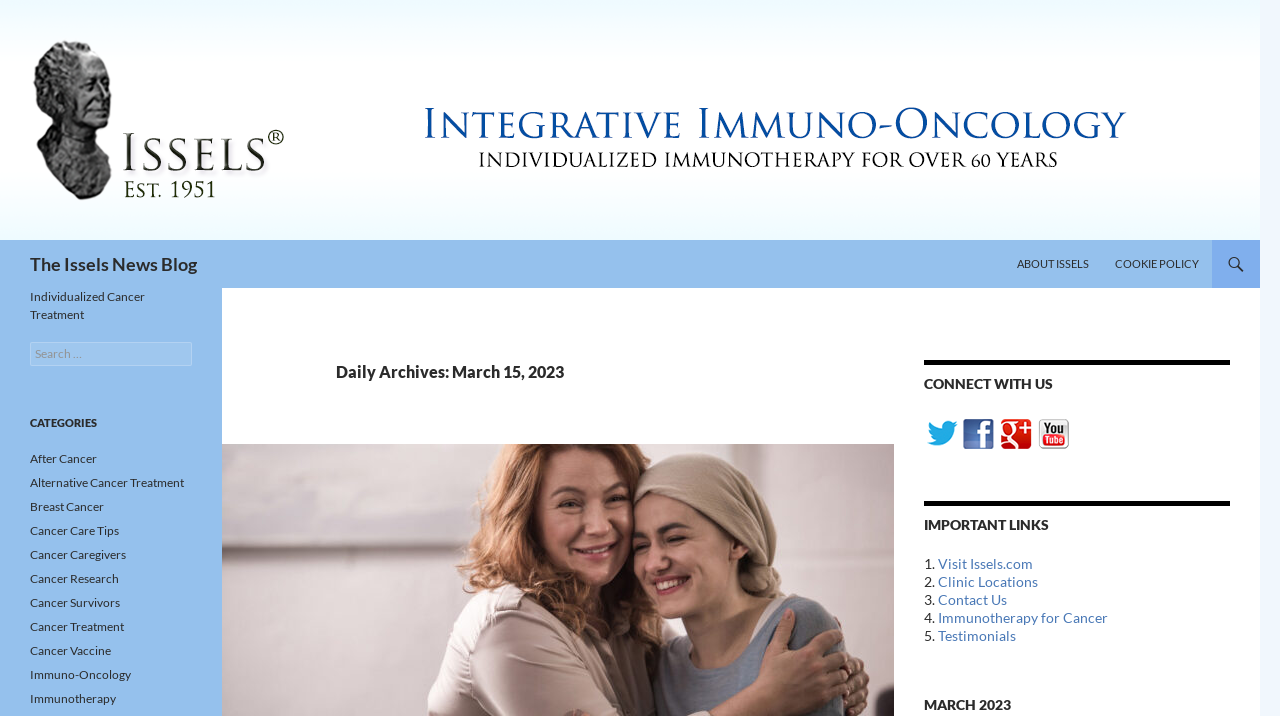What is the name of the blog?
Look at the screenshot and give a one-word or phrase answer.

The Issels News Blog